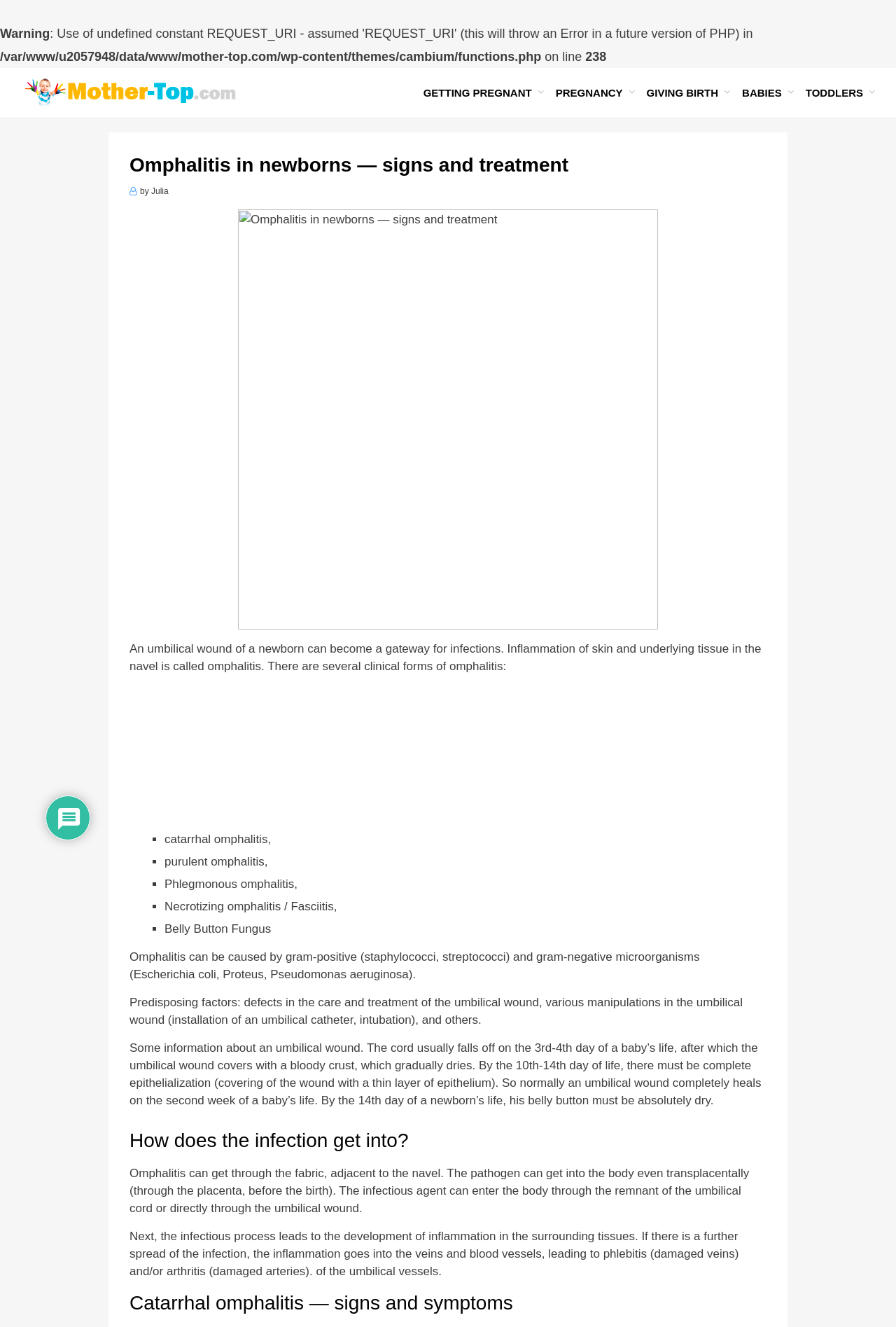Locate the bounding box coordinates of the element's region that should be clicked to carry out the following instruction: "View the image of Omphalitis in newborns". The coordinates need to be four float numbers between 0 and 1, i.e., [left, top, right, bottom].

[0.266, 0.158, 0.734, 0.475]